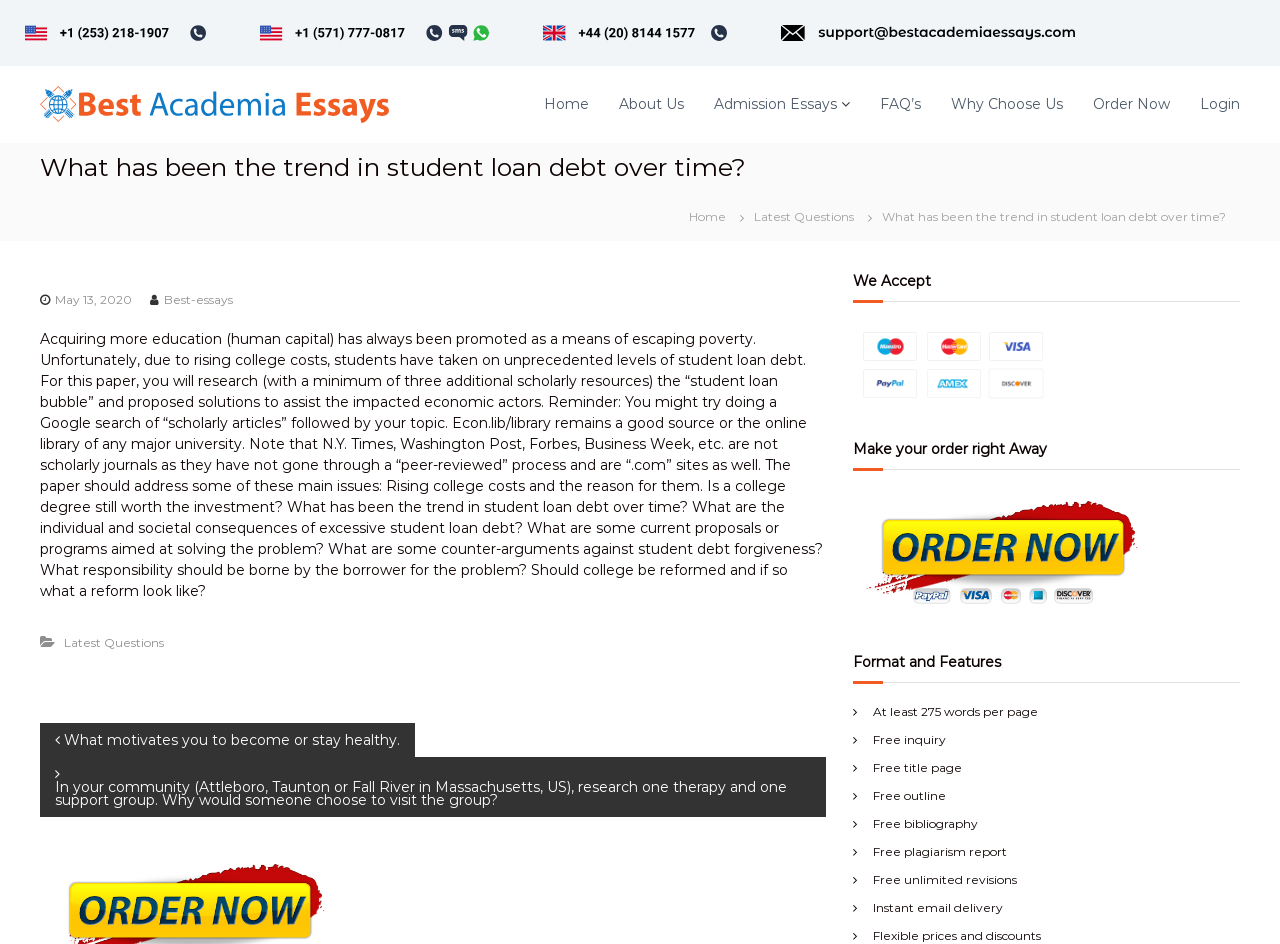Create an in-depth description of the webpage, covering main sections.

This webpage appears to be an academic essay writing service website. At the top, there are four links with accompanying images, followed by a figure with a link to "bestacademiaessays". Below this, there is a heading that reads "What has been the trend in student loan debt over time?".

To the right of the heading, there are several links to different pages, including "Home", "About Us", "Admission Essays", "FAQ's", "Why Choose Us", "Order Now", and "Login". 

The main content of the page is an article that discusses the trend in student loan debt over time. The article begins with a brief introduction, followed by a detailed description of the topic, including the research requirements and the main issues to be addressed. The article also includes a list of proposed solutions to the problem of student loan debt.

Below the article, there is a footer section with a link to "Latest Questions". To the right of the footer, there is a navigation section labeled "Posts" with links to other posts, including "What motivates you to become or stay healthy" and "In your community... research one therapy and one support group".

At the bottom of the page, there are several sections, including "We Accept", "Make your order right Away", and "Format and Features", which list the various features and formats of the essay writing service.